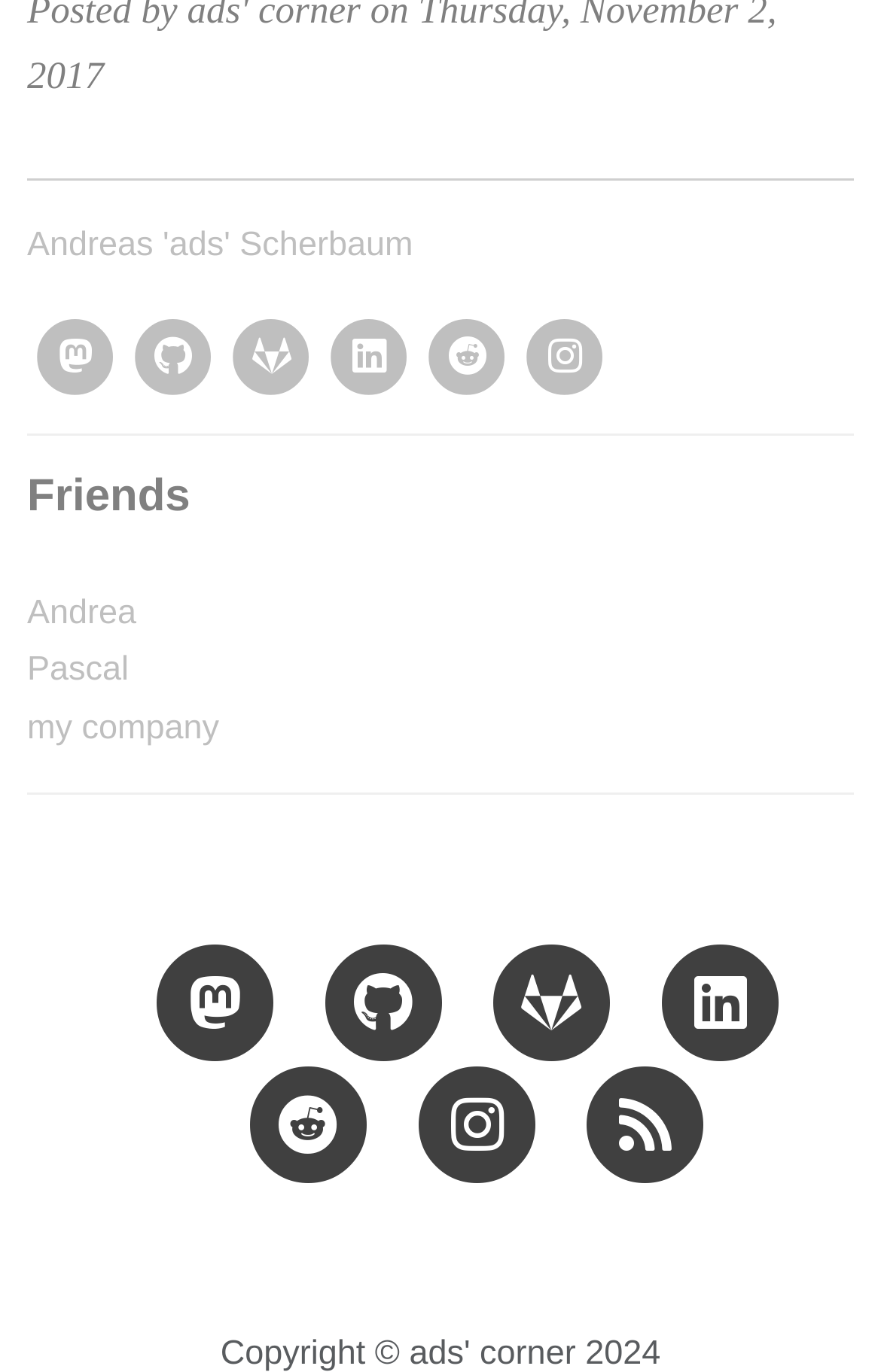Locate the bounding box coordinates of the element that needs to be clicked to carry out the instruction: "check Friends". The coordinates should be given as four float numbers ranging from 0 to 1, i.e., [left, top, right, bottom].

[0.031, 0.344, 0.969, 0.413]